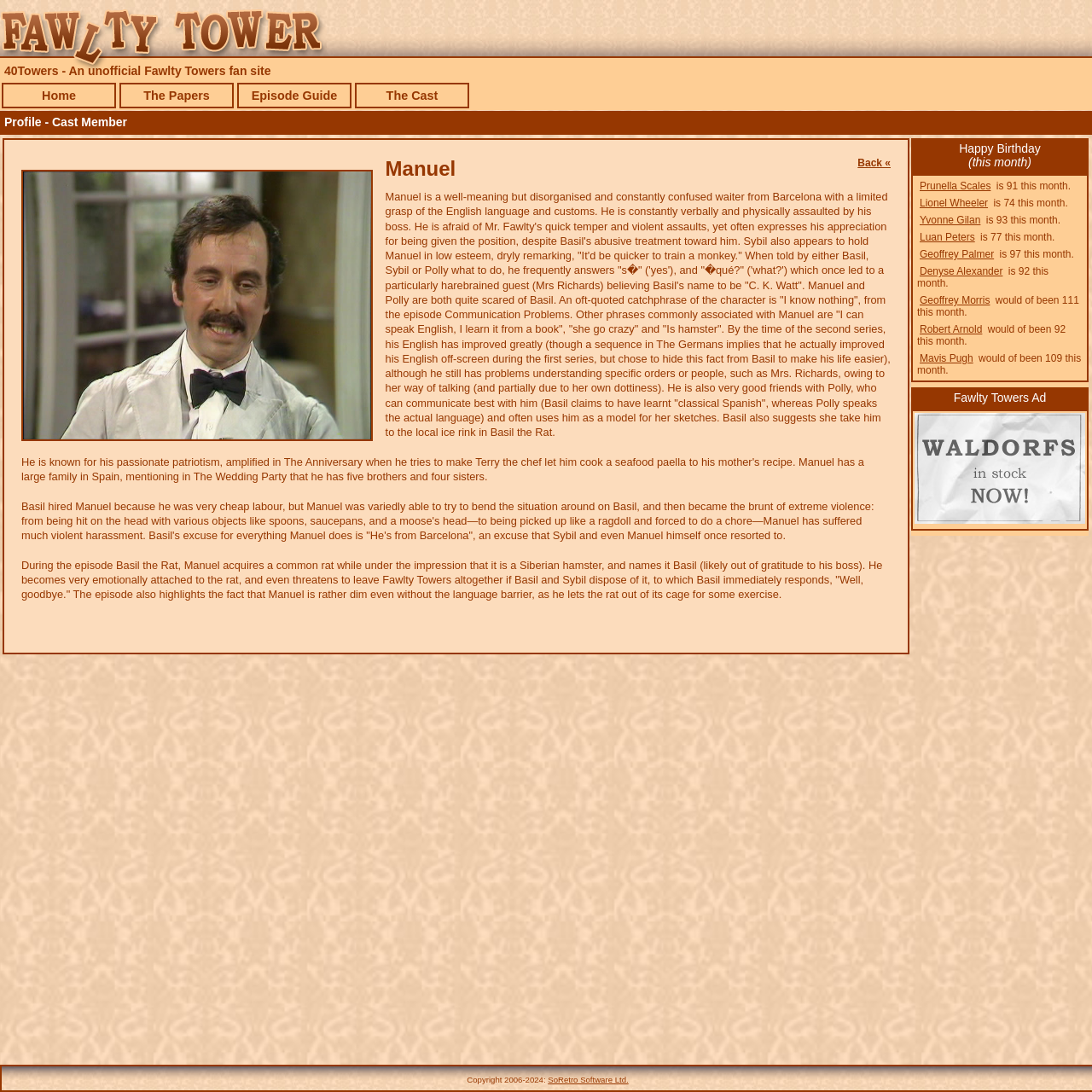Please identify the bounding box coordinates of the clickable element to fulfill the following instruction: "Check Prunella Scales' birthday". The coordinates should be four float numbers between 0 and 1, i.e., [left, top, right, bottom].

[0.84, 0.162, 0.91, 0.178]